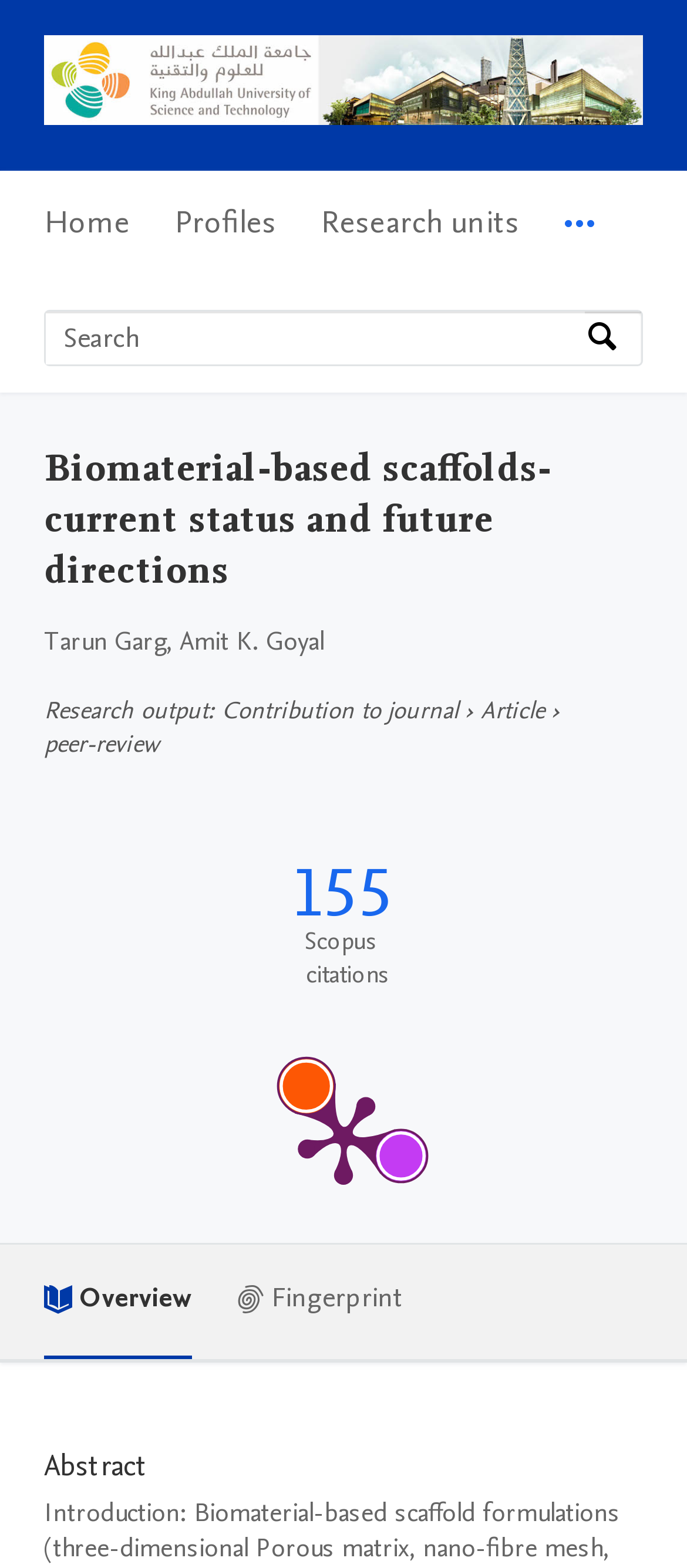Illustrate the webpage's structure and main components comprehensively.

The webpage is about a research article titled "Biomaterial-based scaffolds-current status and future directions" by authors Tarun Garg and Amit K. Goyal. At the top, there is a logo of KAUST FACULTY PORTAL, accompanied by a navigation menu with options like Home, Profiles, Research units, and More navigation options. Below the logo, there is a search bar where users can search by expertise, name, or affiliation.

The main content of the webpage is divided into sections. The first section displays the title of the research article, followed by the authors' names and a description of the research output, which is a contribution to a journal. There is also an indication that the article is peer-reviewed.

The next section is the publication metrics section, which provides information about the article's citations and metrics. This section includes links to the source of the metrics, Scopus, and a PlumX Metrics Detail Page. There is also an image in this section, although its content is not specified.

At the bottom of the webpage, there are two menu items, Overview and Fingerprint, which are likely related to the research article. Finally, there is a heading titled "Abstract", which suggests that the webpage may also contain a summary of the research article, although the content of the abstract is not provided in the accessibility tree.